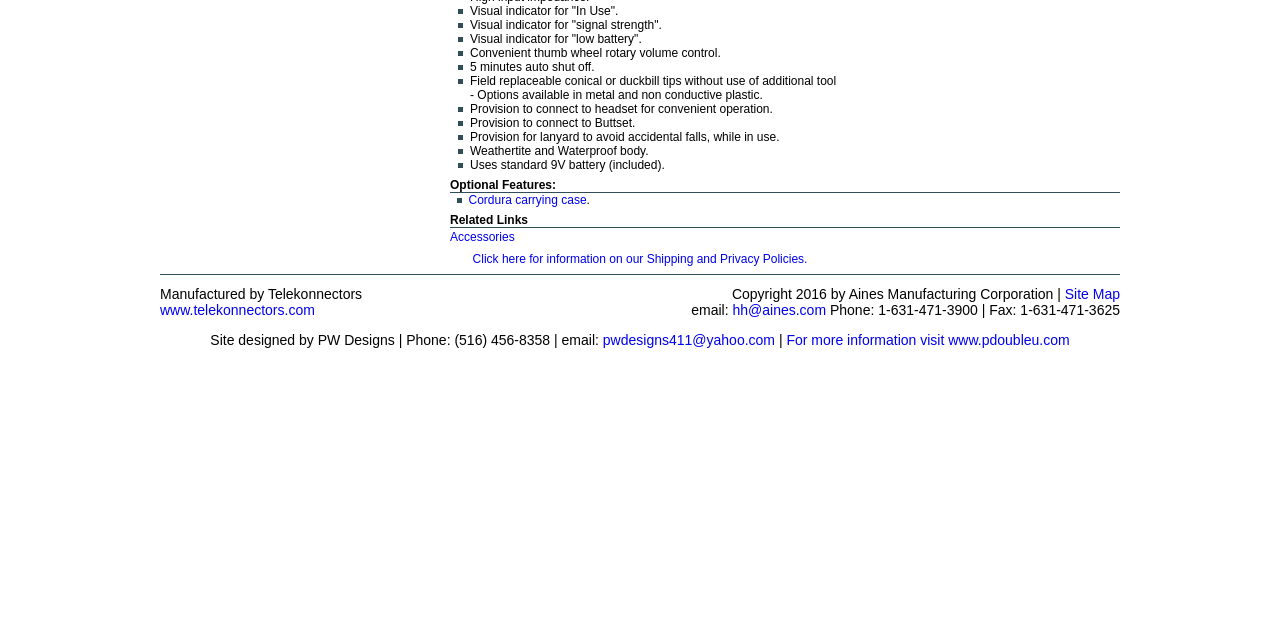Predict the bounding box of the UI element that fits this description: "hh@aines.com".

[0.572, 0.473, 0.645, 0.497]